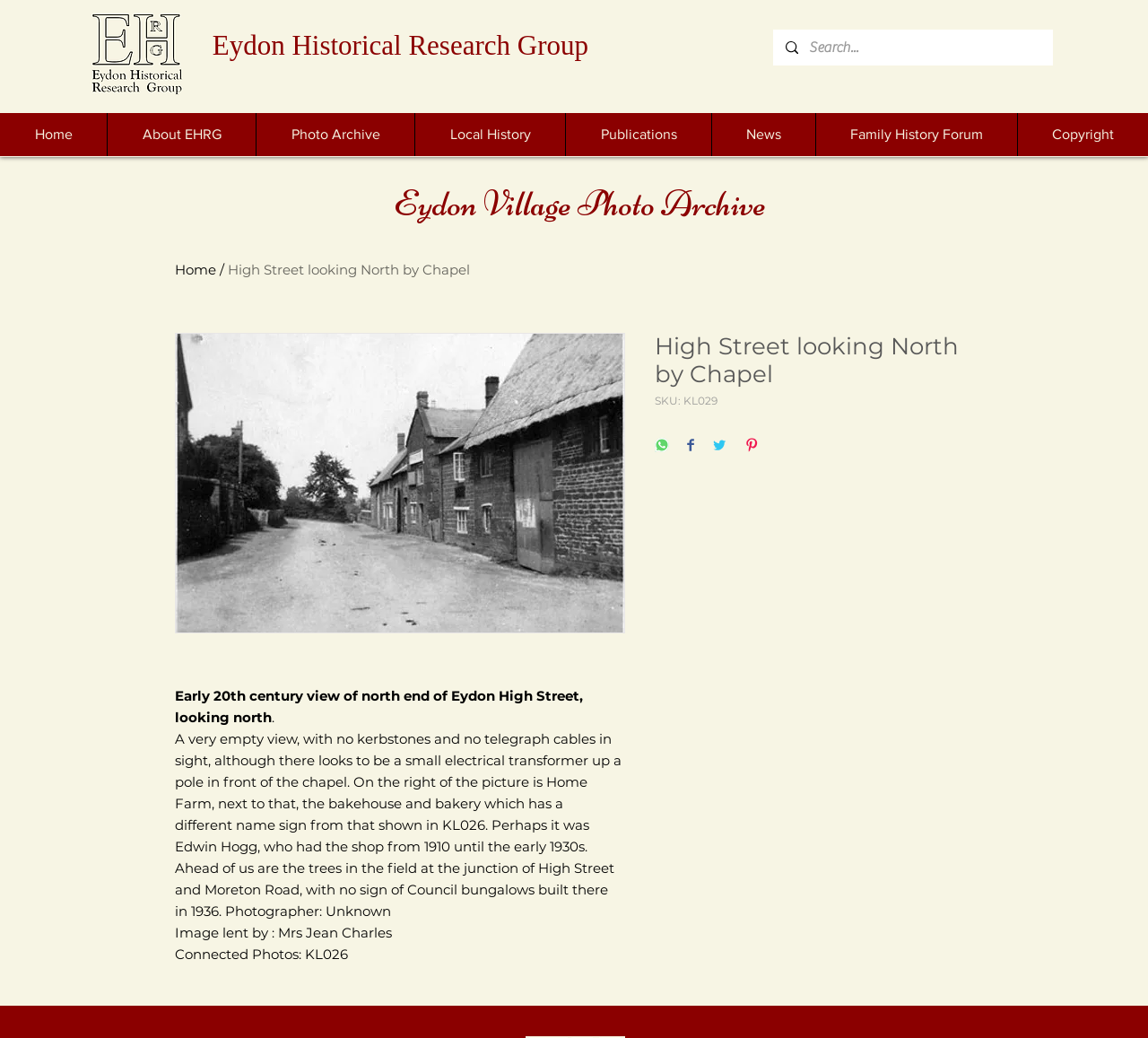What is the photographer of the image?
Please provide a single word or phrase as your answer based on the screenshot.

Unknown